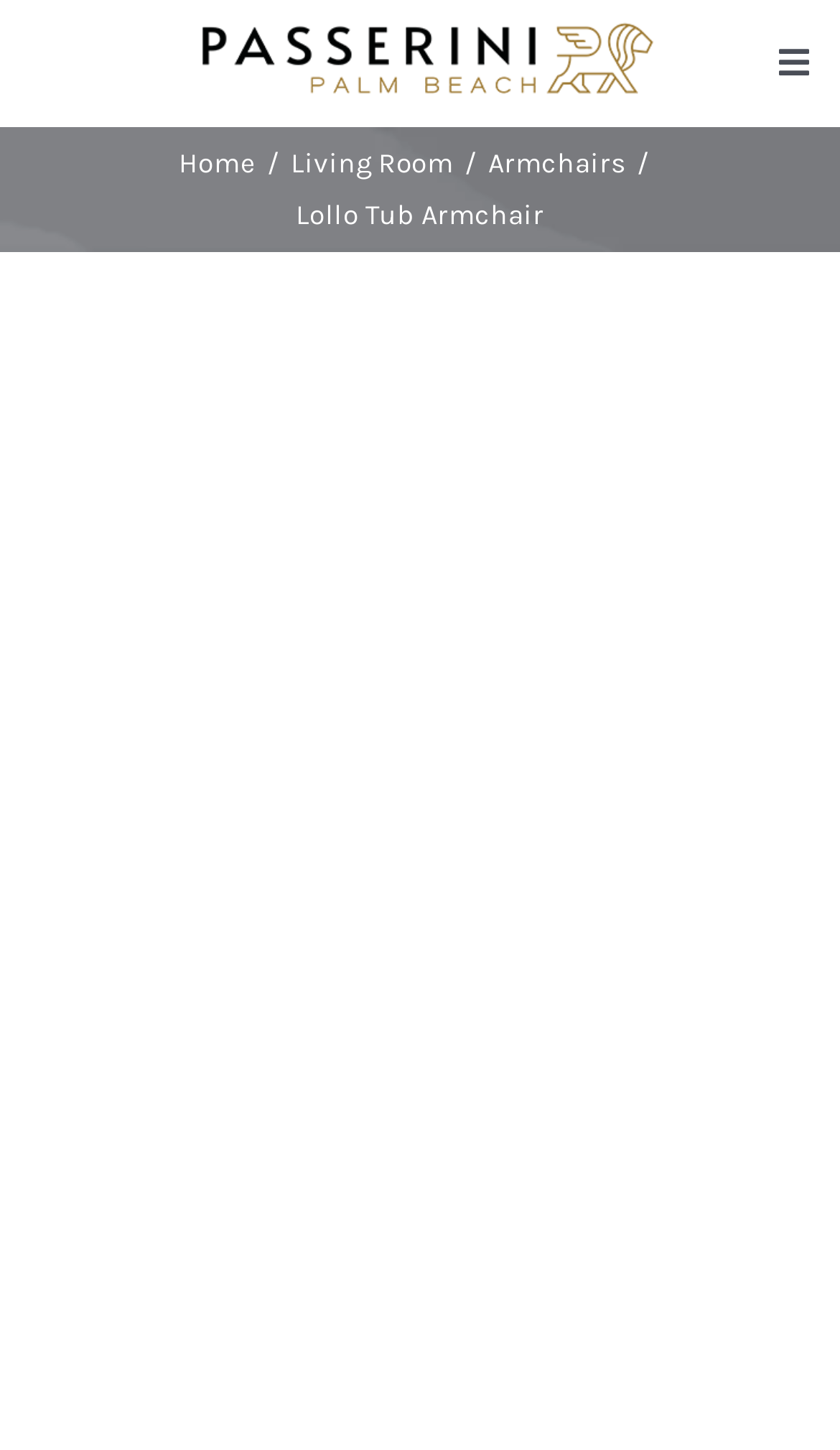Could you indicate the bounding box coordinates of the region to click in order to complete this instruction: "explore Lollo Tub Armchair".

[0.352, 0.137, 0.648, 0.159]